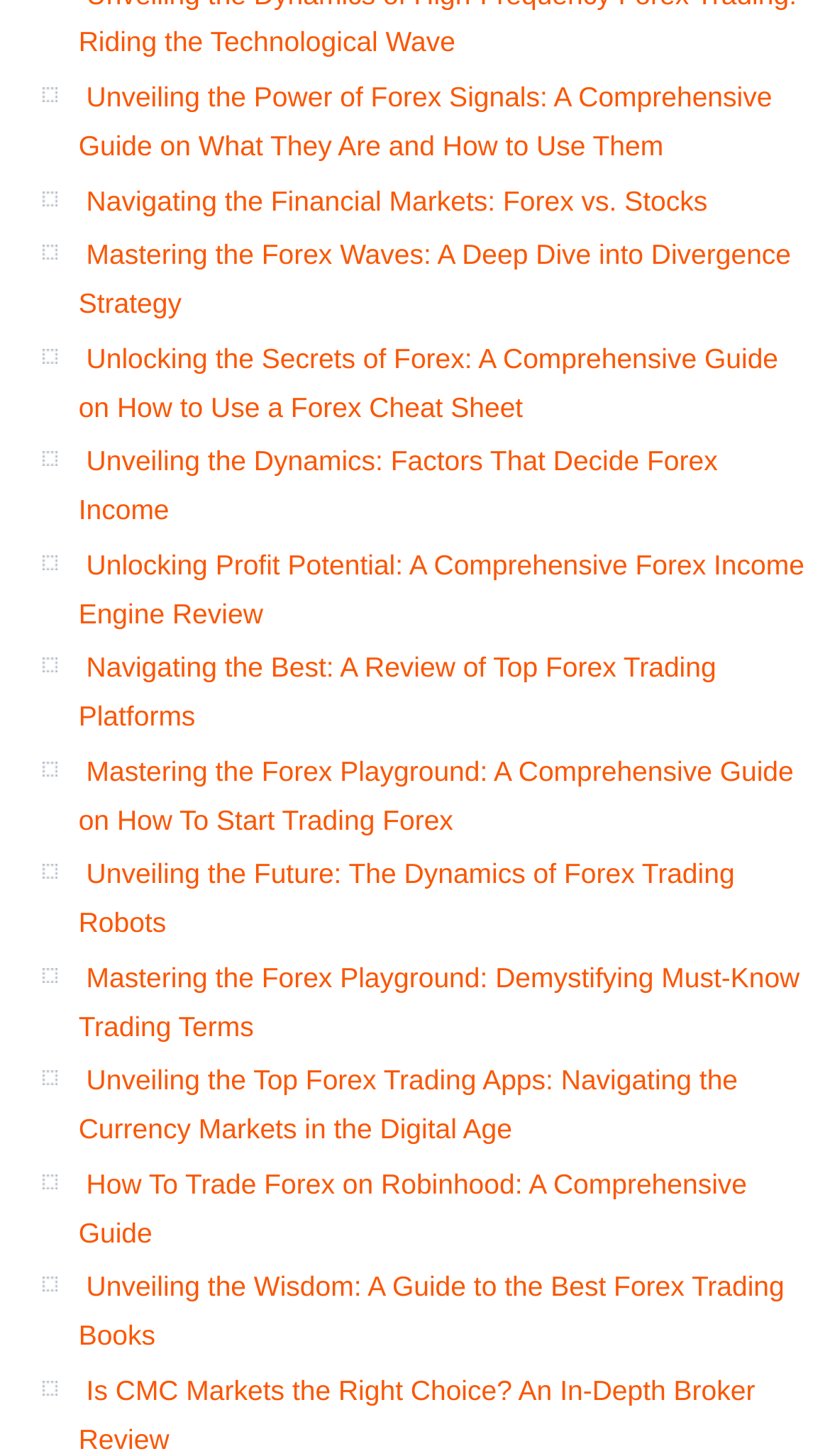Are the links in a specific order?
Look at the image and respond with a single word or a short phrase.

No